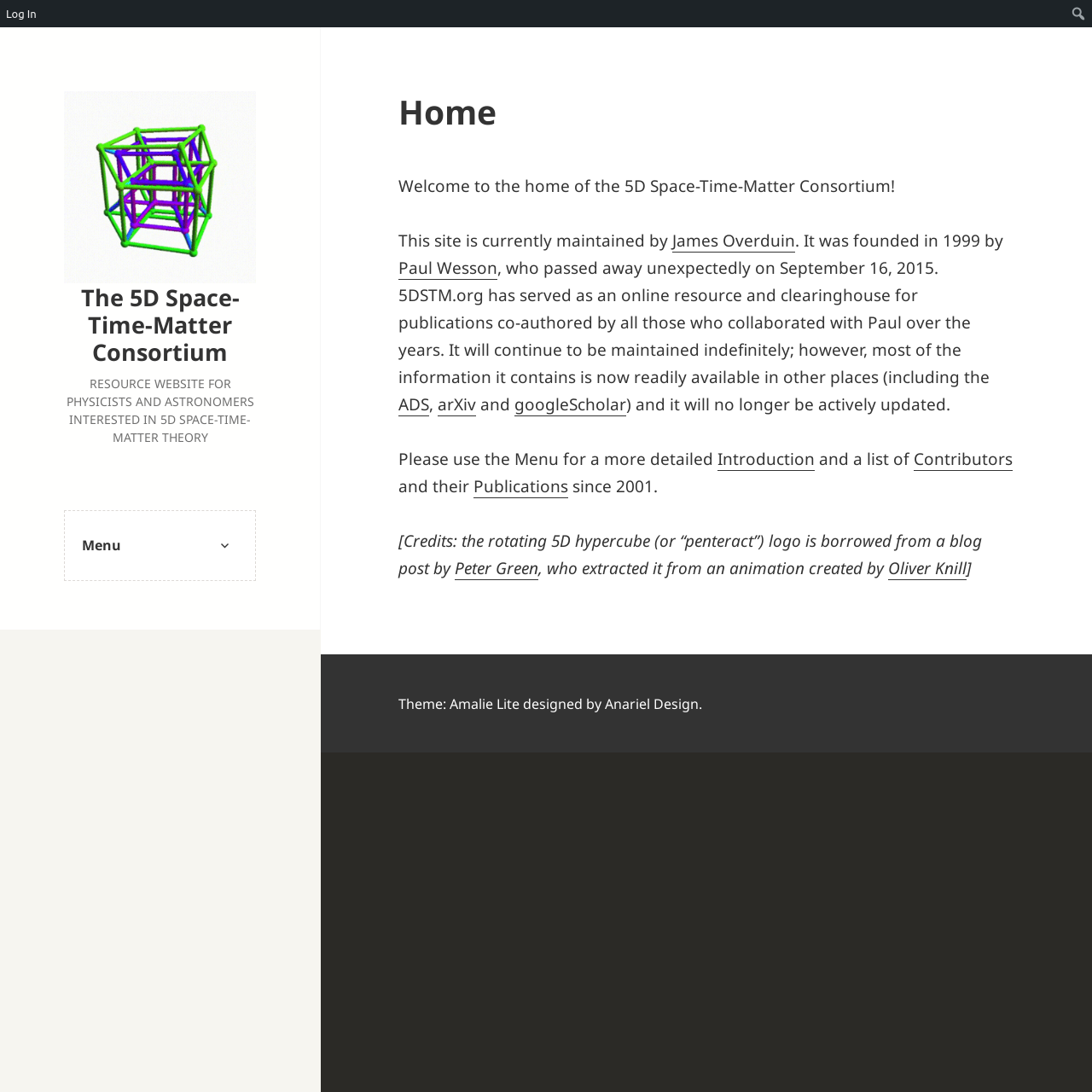Could you indicate the bounding box coordinates of the region to click in order to complete this instruction: "Search for a keyword".

[0.977, 0.003, 0.998, 0.022]